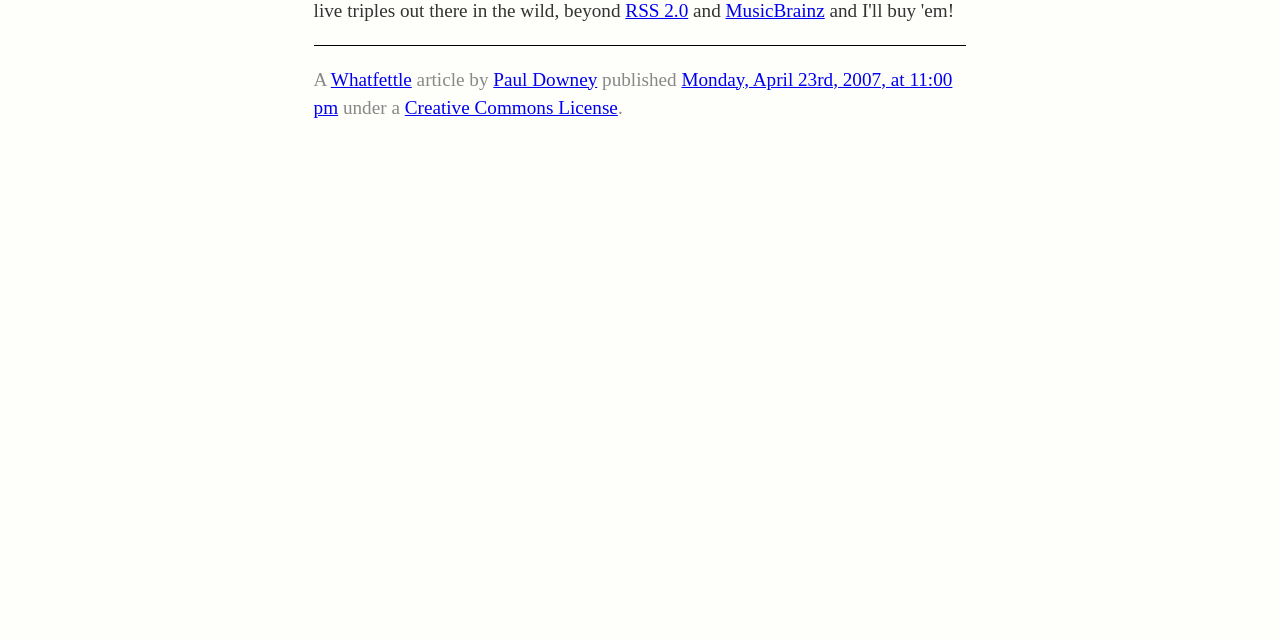Please locate the UI element described by "Paul Downey" and provide its bounding box coordinates.

[0.385, 0.107, 0.467, 0.14]